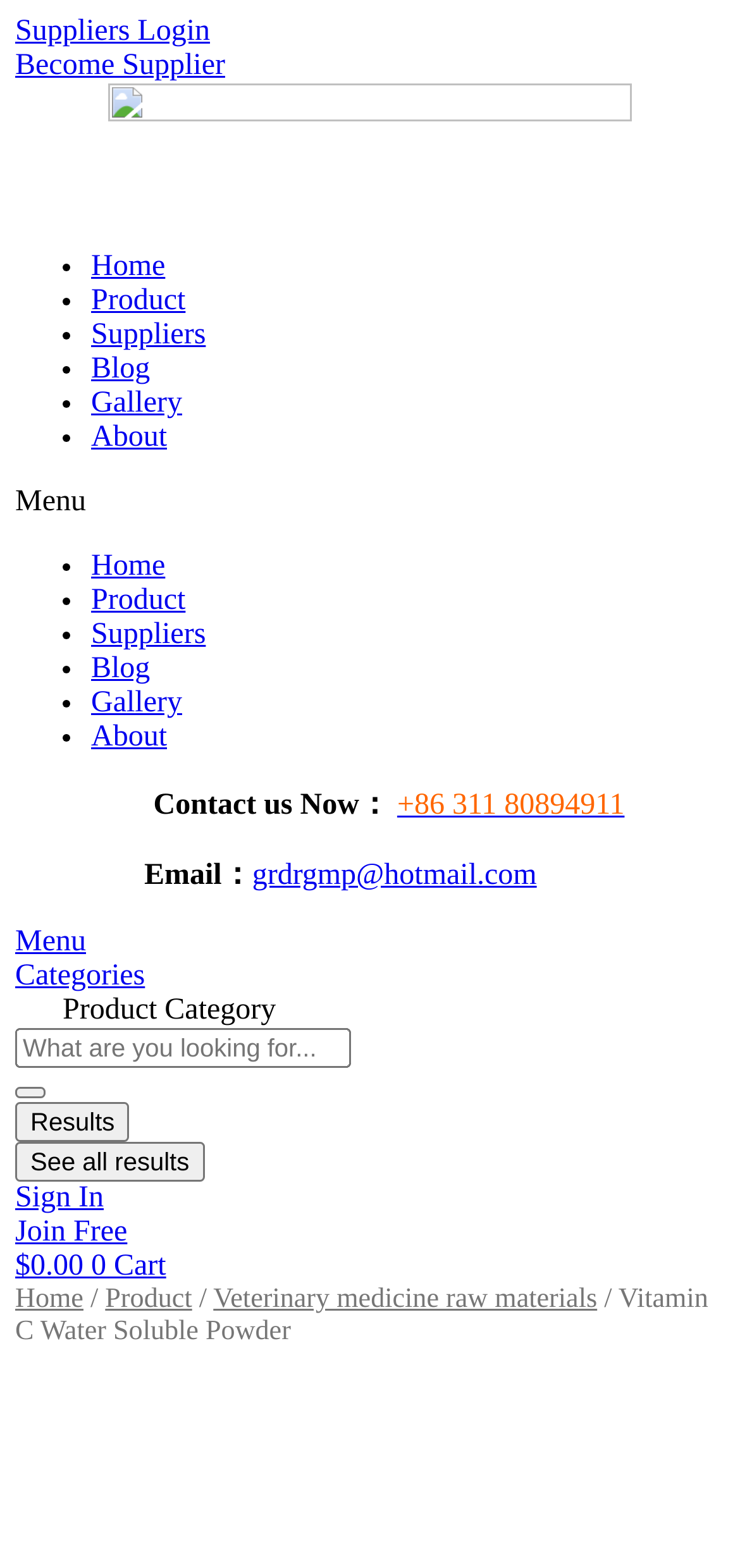Based on the visual content of the image, answer the question thoroughly: What is the current page about?

I looked at the title of the page and found that it is about 'Vitamin C Water Soluble Powder'.